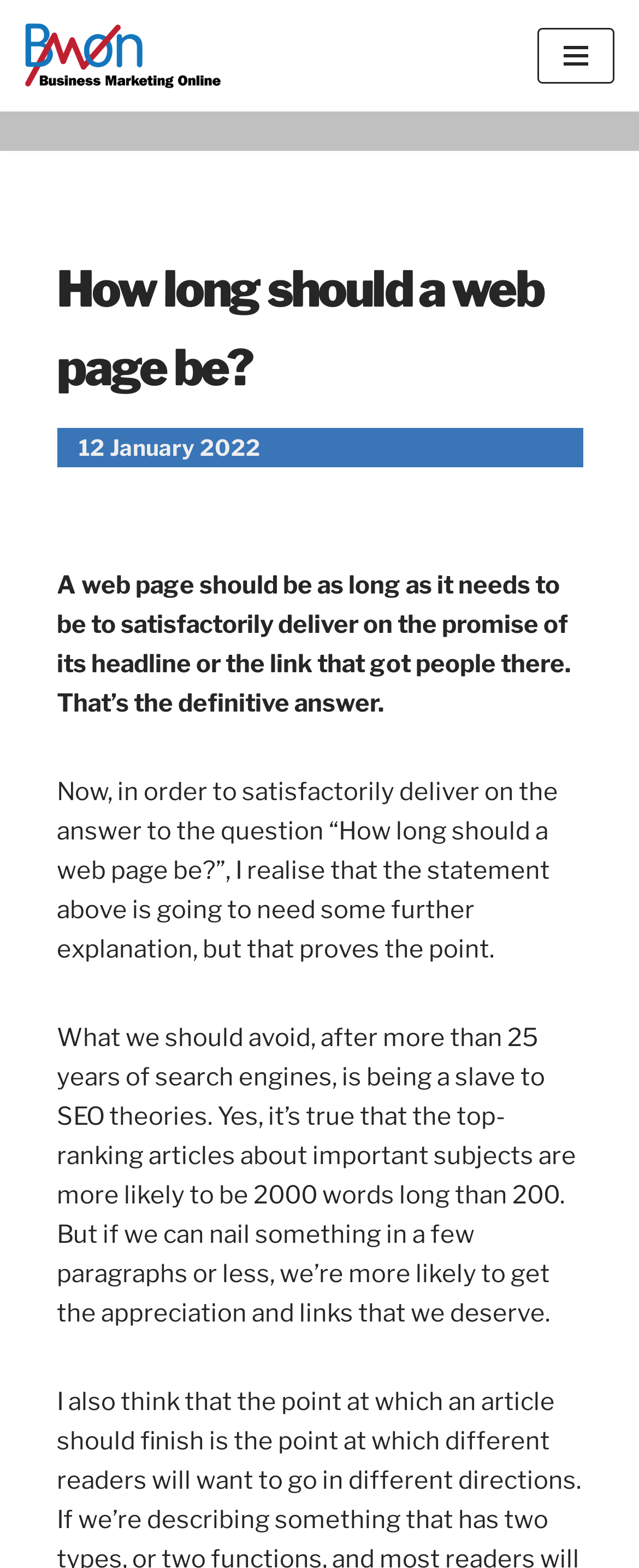What is the company mentioned in the link?
Look at the image and respond with a one-word or short-phrase answer.

Business Marketing Online (BMON)